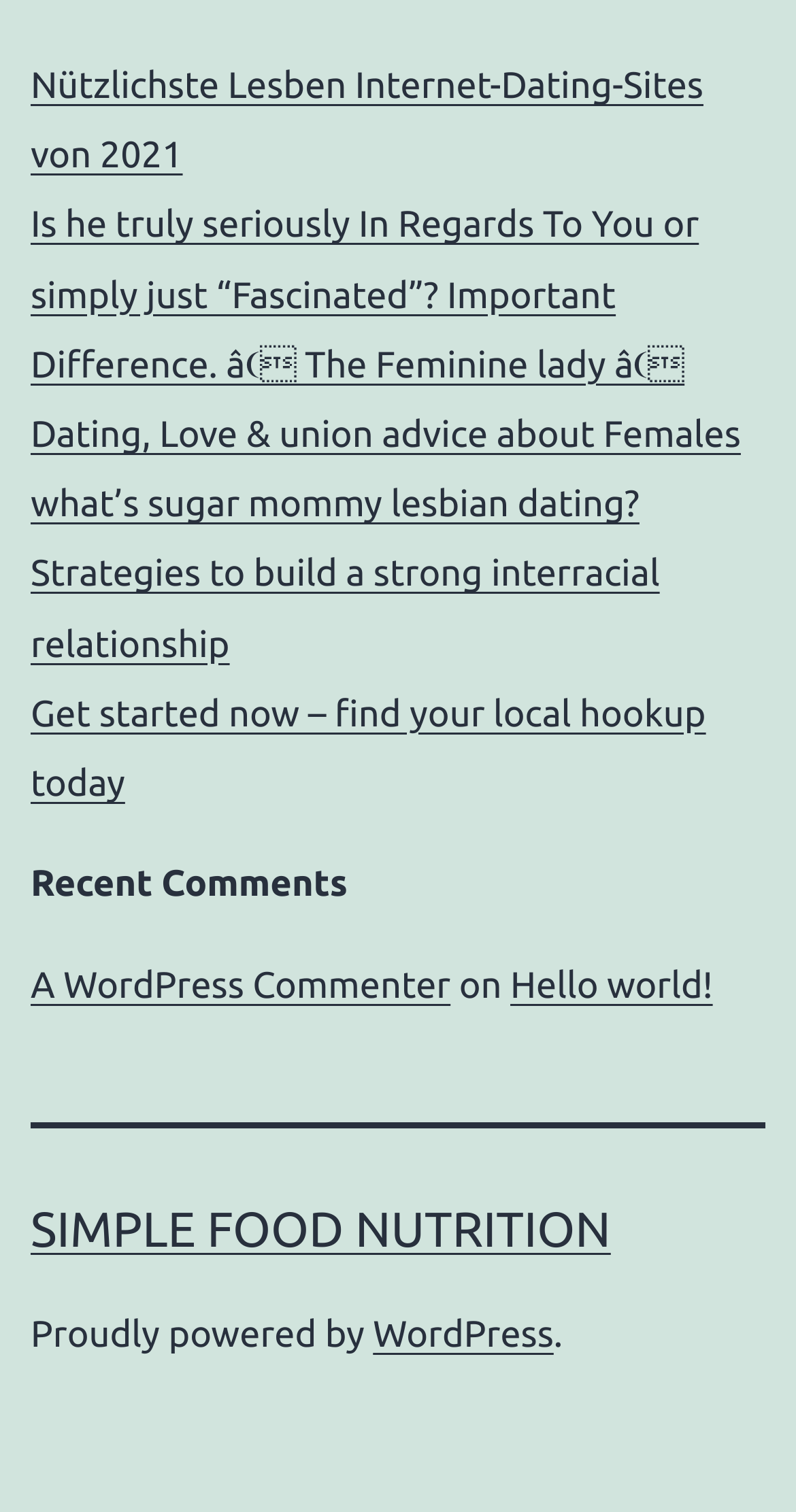Using the details from the image, please elaborate on the following question: What is the category of the first post?

The first post is categorized under 'Recent Posts' which is a navigation element located at the top of the webpage with a bounding box of [0.038, 0.034, 0.962, 0.541].